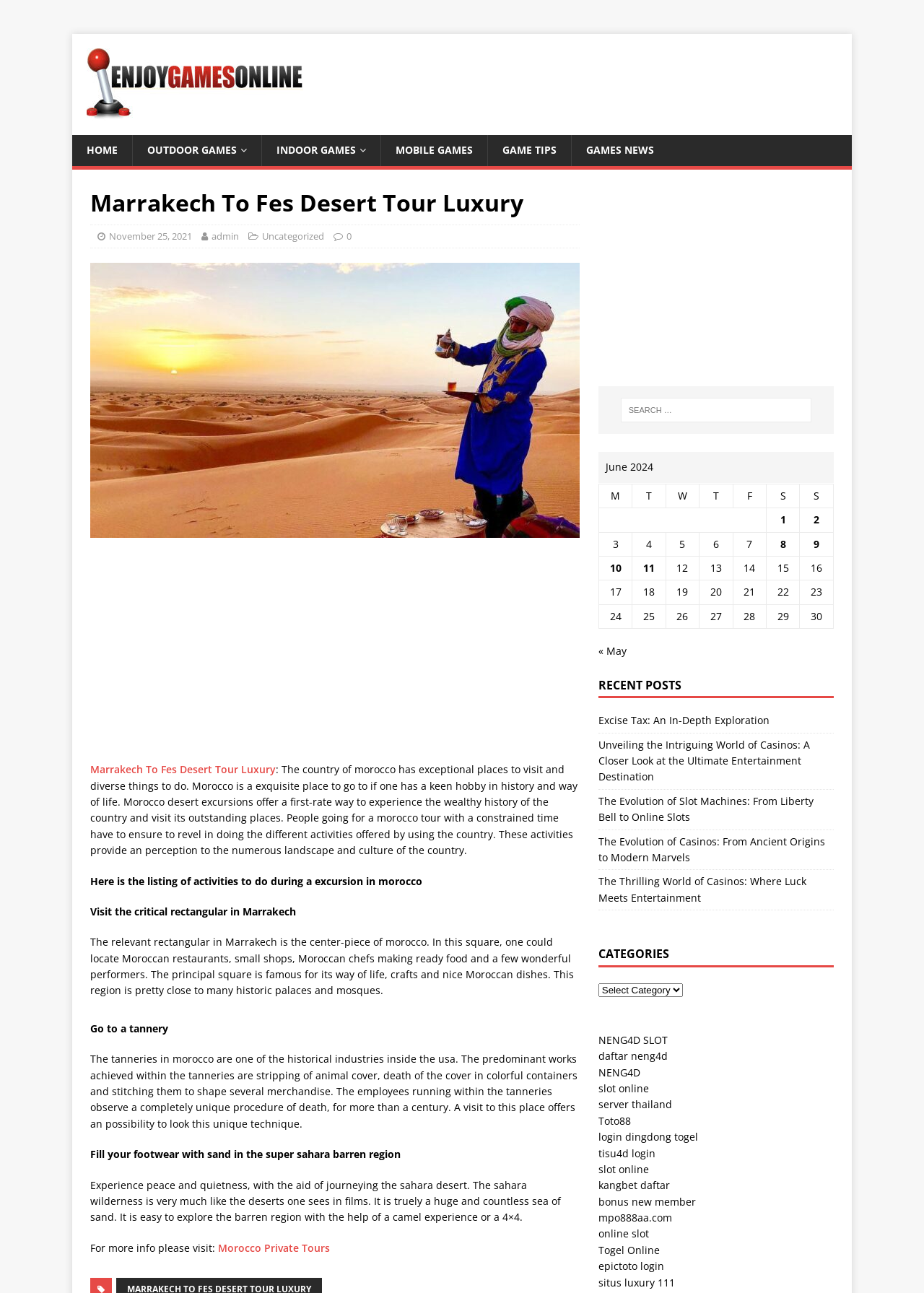What is the purpose of visiting a tannery in Morocco?
Based on the image, please offer an in-depth response to the question.

According to the webpage, visiting a tannery in Morocco offers an opportunity to see a unique process of dying and stitching animal hides, which has been practiced for over a century.